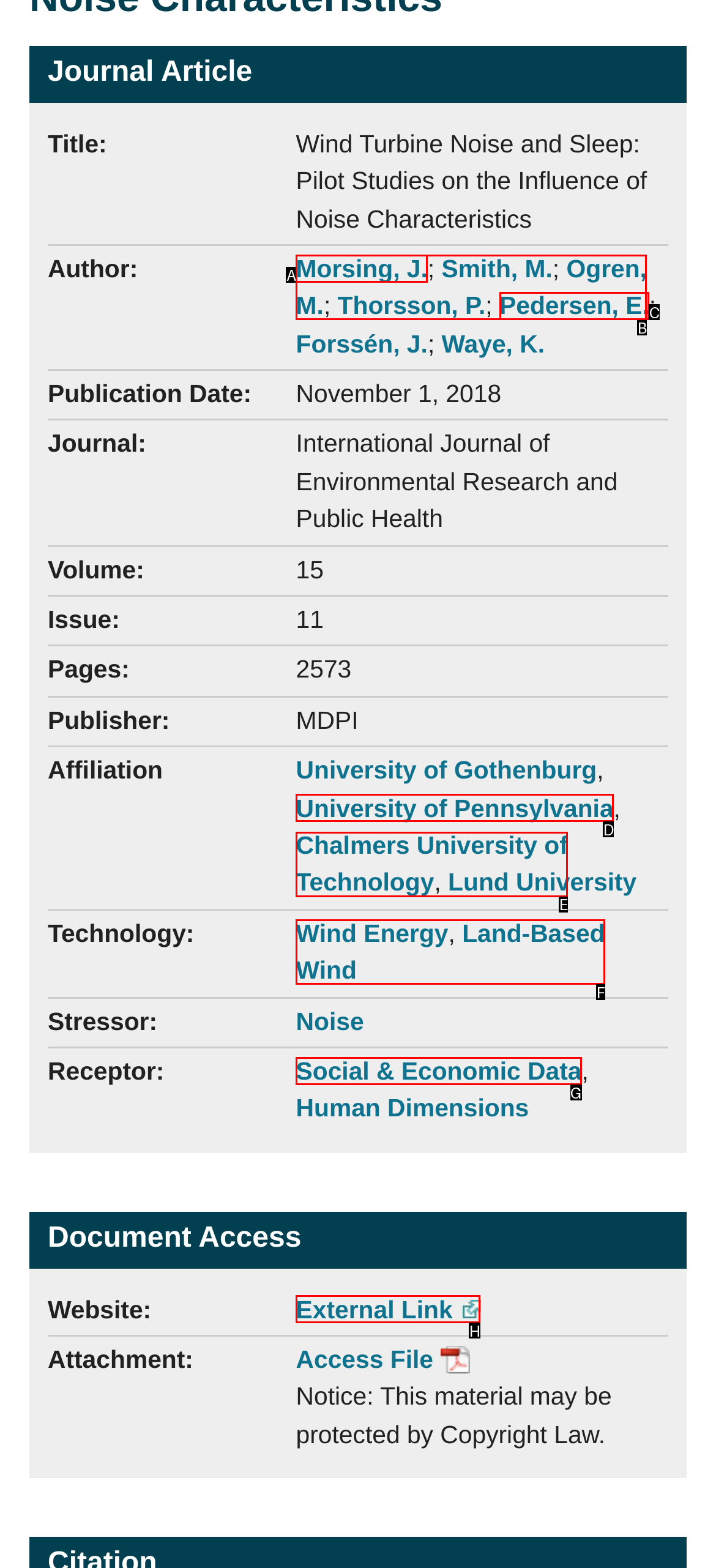Using the description: Social & Economic Data
Identify the letter of the corresponding UI element from the choices available.

G